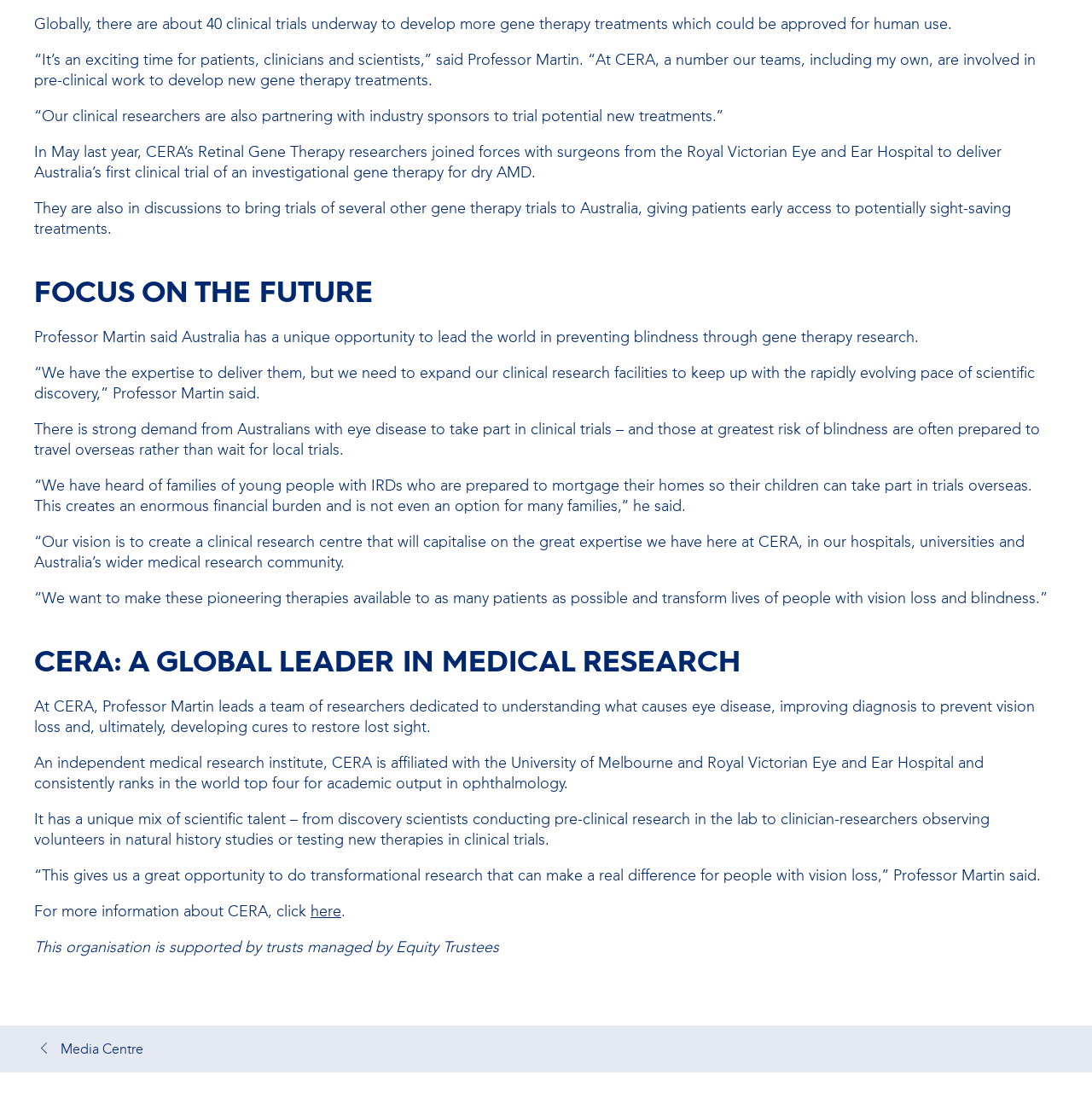Reply to the question with a brief word or phrase: What is Professor Martin's role at CERA?

Leading a team of researchers